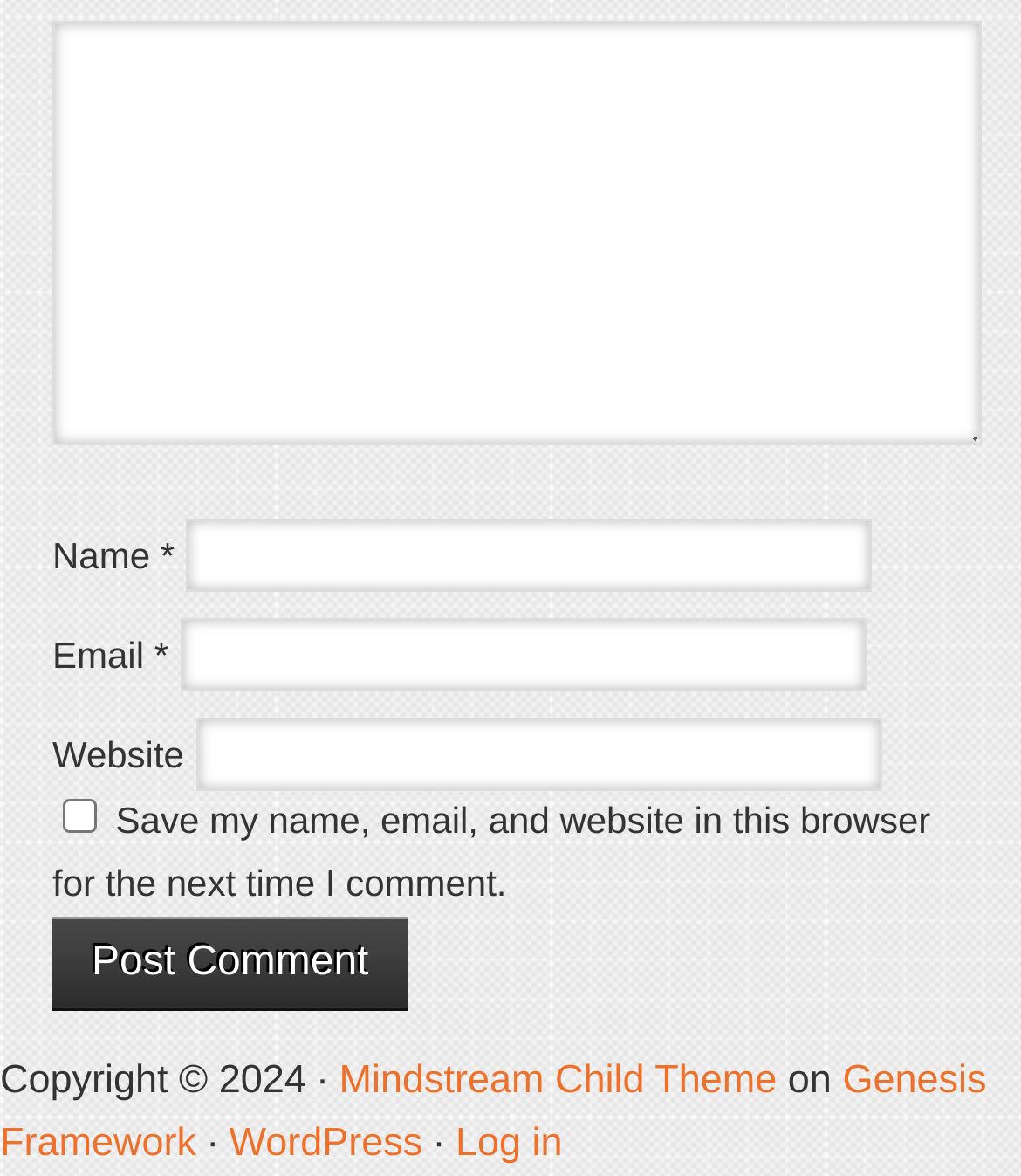What is the text of the button?
Look at the image and respond with a one-word or short-phrase answer.

Post Comment